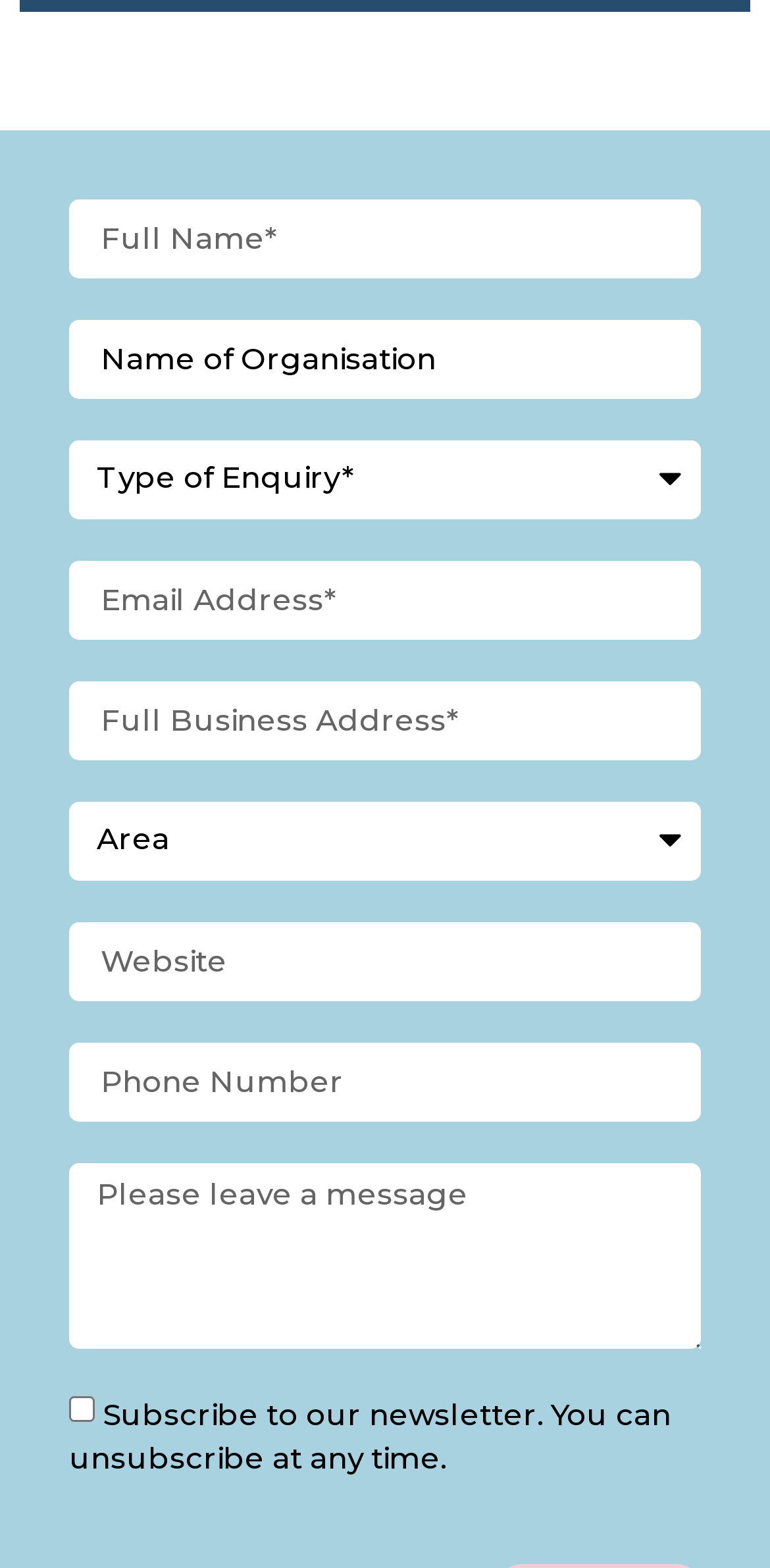Respond with a single word or phrase to the following question:
Is the newsletter subscription checkbox checked?

No